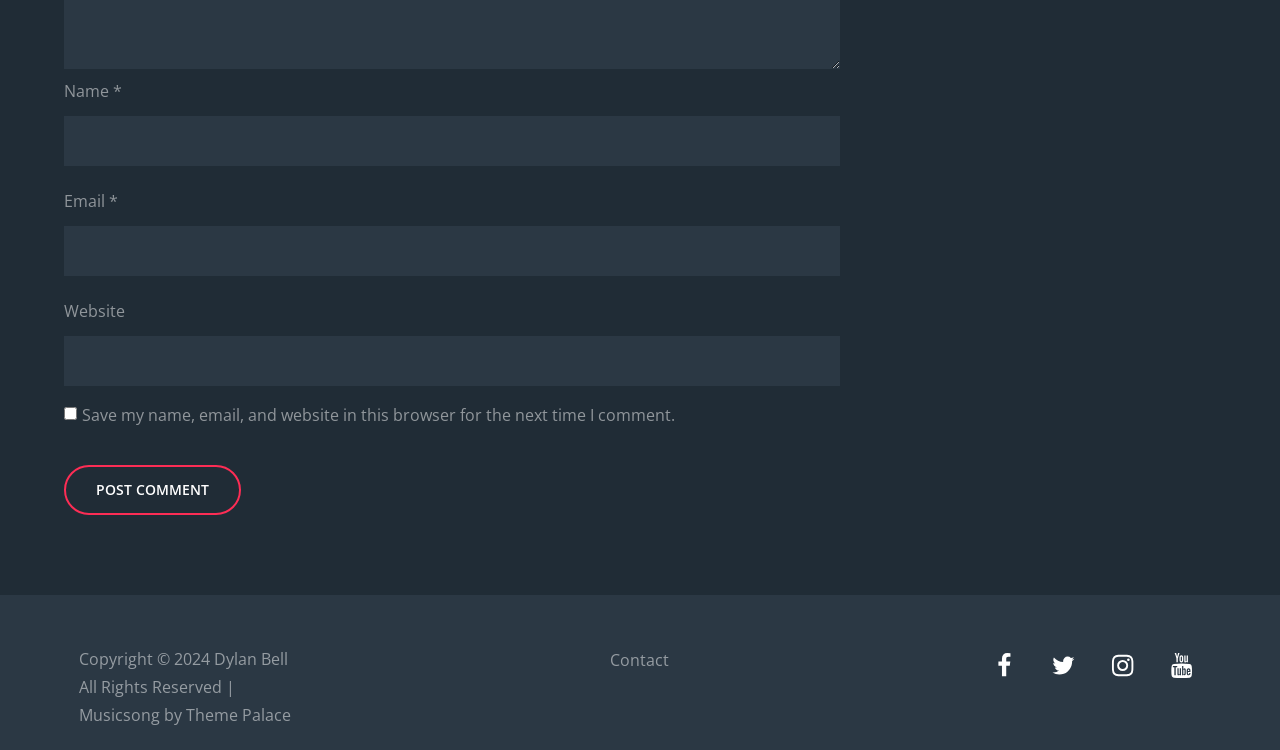Answer the question below with a single word or a brief phrase: 
What is the label of the first textbox?

Name